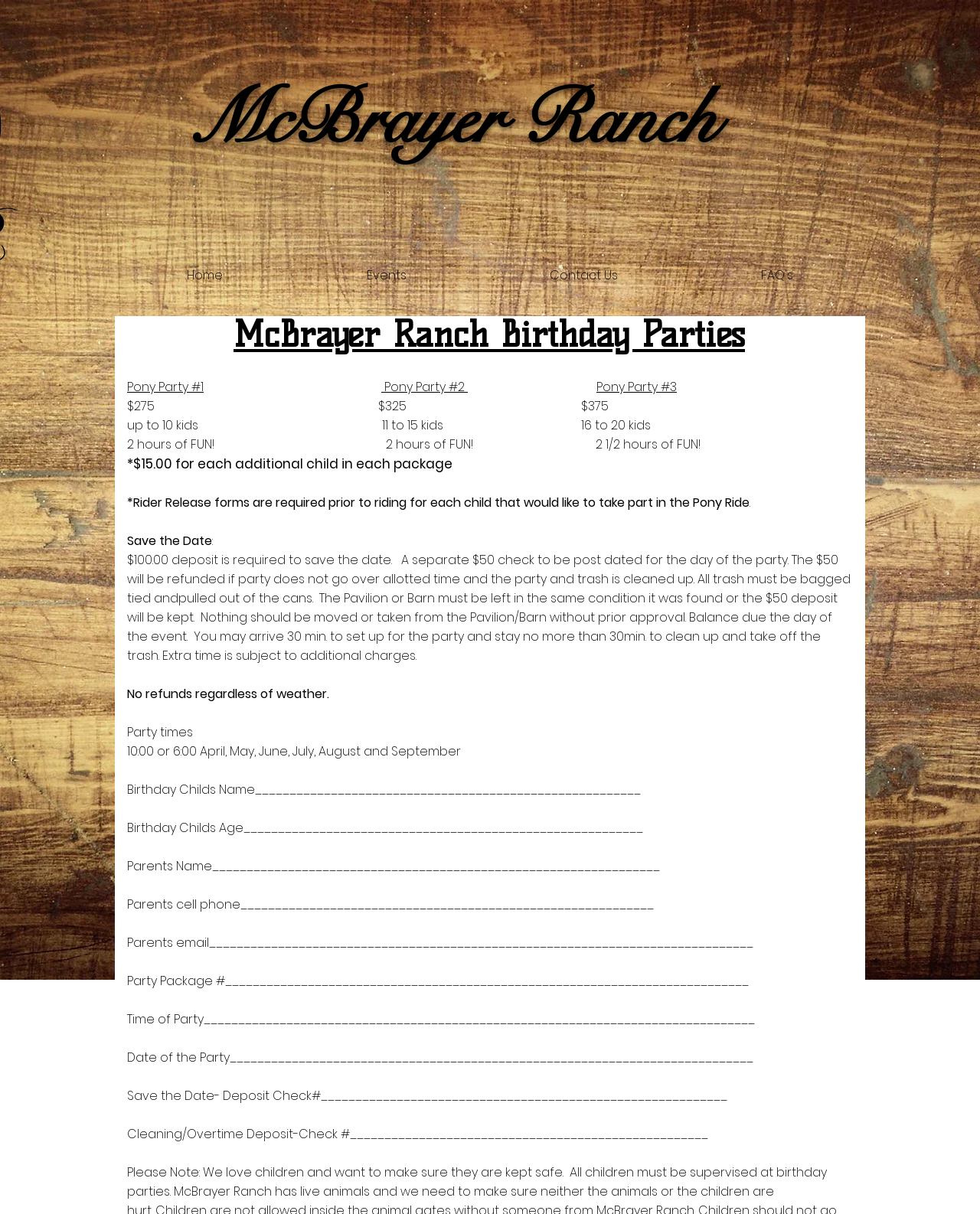Determine the bounding box of the UI component based on this description: "Contact Us". The bounding box coordinates should be four float values between 0 and 1, i.e., [left, top, right, bottom].

[0.488, 0.212, 0.703, 0.231]